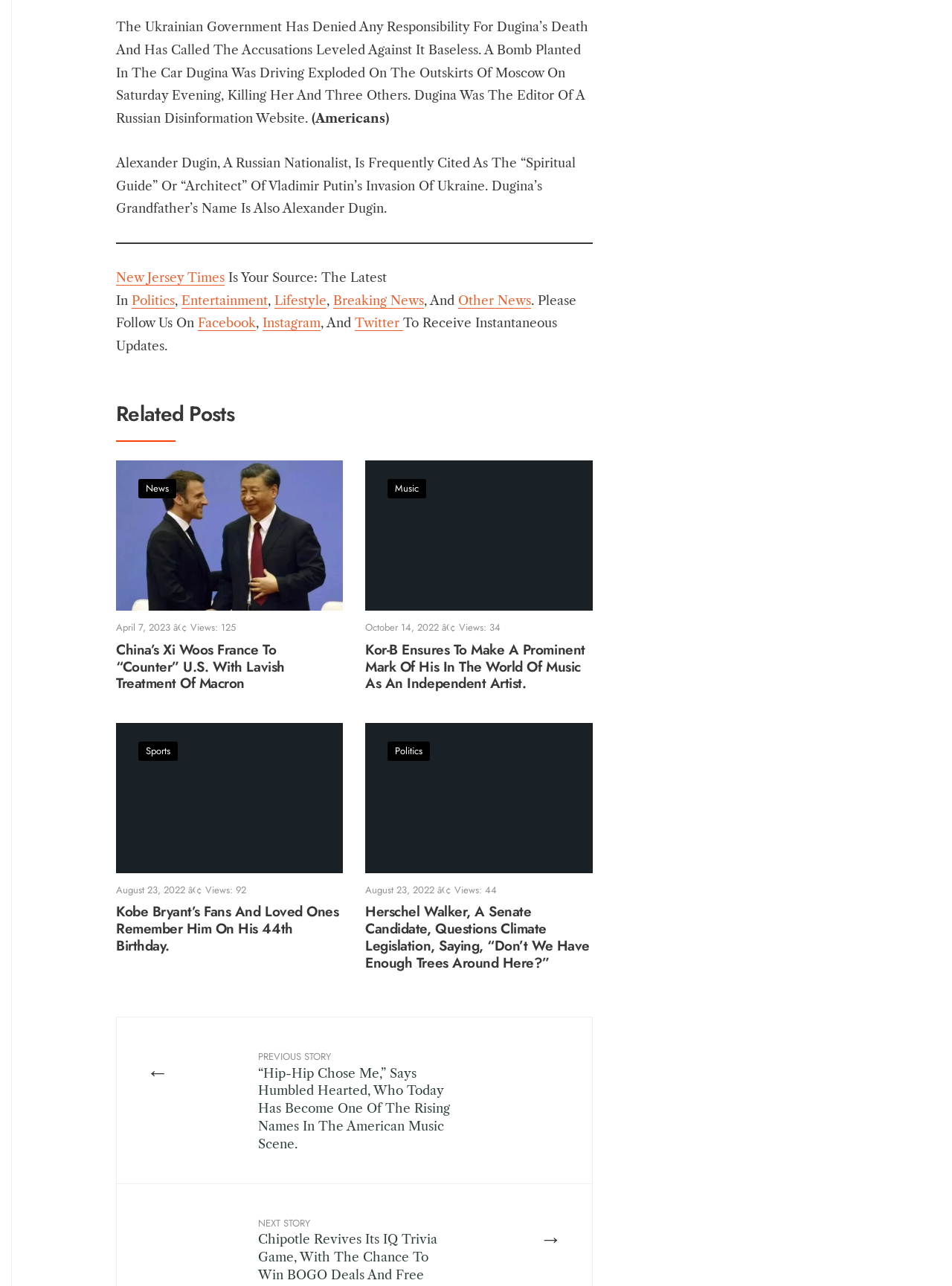Using the information from the screenshot, answer the following question thoroughly:
What is the date of the post 'Herschel Walker, A Senate Candidate, Questions Climate Legislation, Saying, “Don’t We Have Enough Trees Around Here?”'

I found the answer by looking at the static text element with the text 'August 23, 2022' which is likely to be the date of the post 'Herschel Walker, A Senate Candidate, Questions Climate Legislation, Saying, “Don’t We Have Enough Trees Around Here?”'